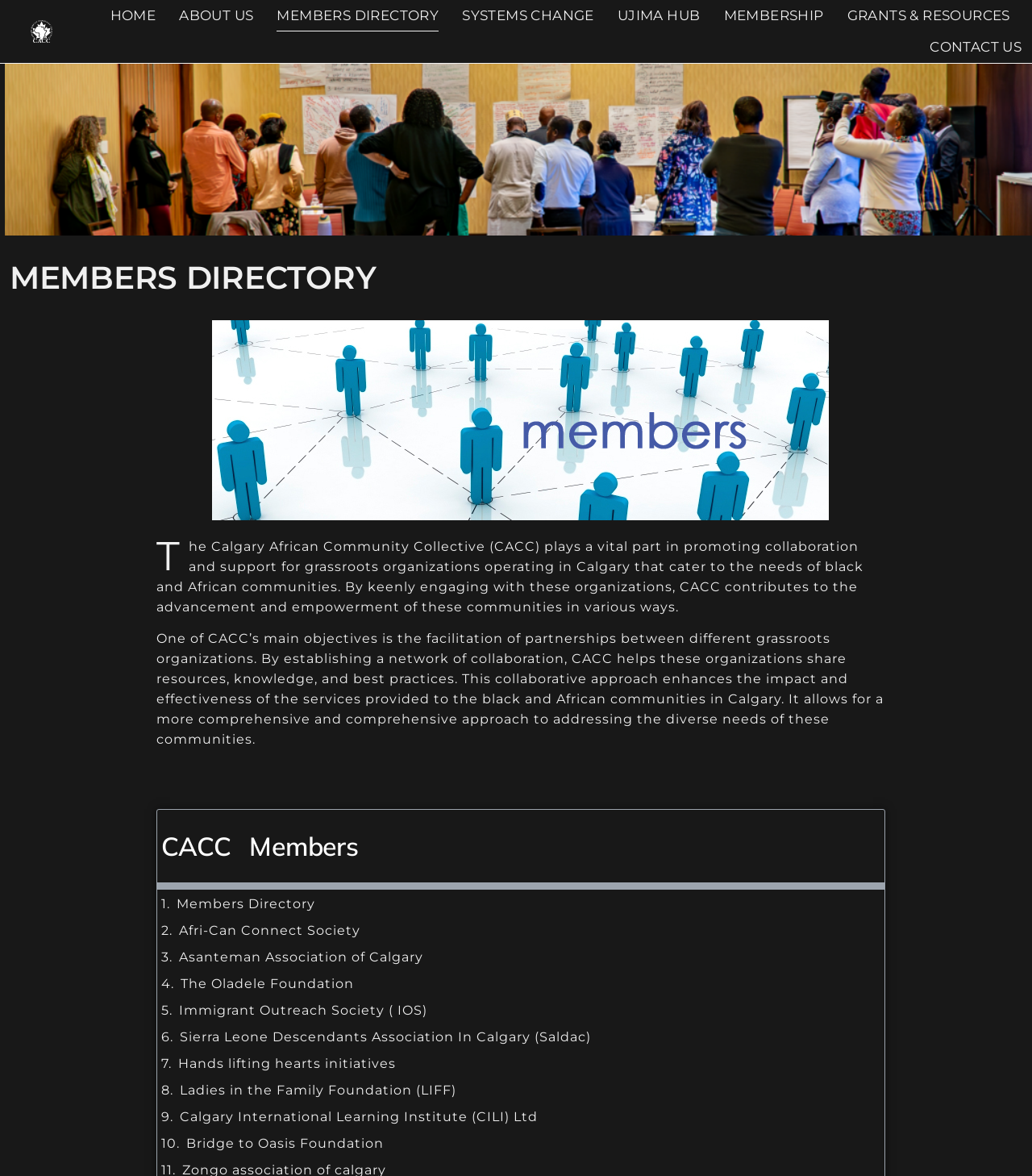Describe all the key features and sections of the webpage thoroughly.

The webpage is a members directory for the Calgary African Community Collective. At the top, there are 8 navigation links: "HOME", "ABOUT US", "MEMBERS DIRECTORY", "SYSTEMS CHANGE", "UJIMA HUB", "MEMBERSHIP", "GRANTS & RESOURCES", and "CONTACT US". 

Below the navigation links, there is a heading "MEMBERS DIRECTORY" followed by a paragraph of text describing the role of the Calgary African Community Collective in promoting collaboration and support for grassroots organizations operating in Calgary that cater to the needs of black and African communities. 

Next, there is another paragraph of text explaining how the collective facilitates partnerships between different grassroots organizations, allowing them to share resources, knowledge, and best practices. 

After that, there is a heading "CACC Members" followed by a list of 10 links to different member organizations, including "Members Directory", "Afri-Can Connect Society", "Asanteman Association of Calgary", and others. These links are arranged vertically, one below the other, and take up most of the page.